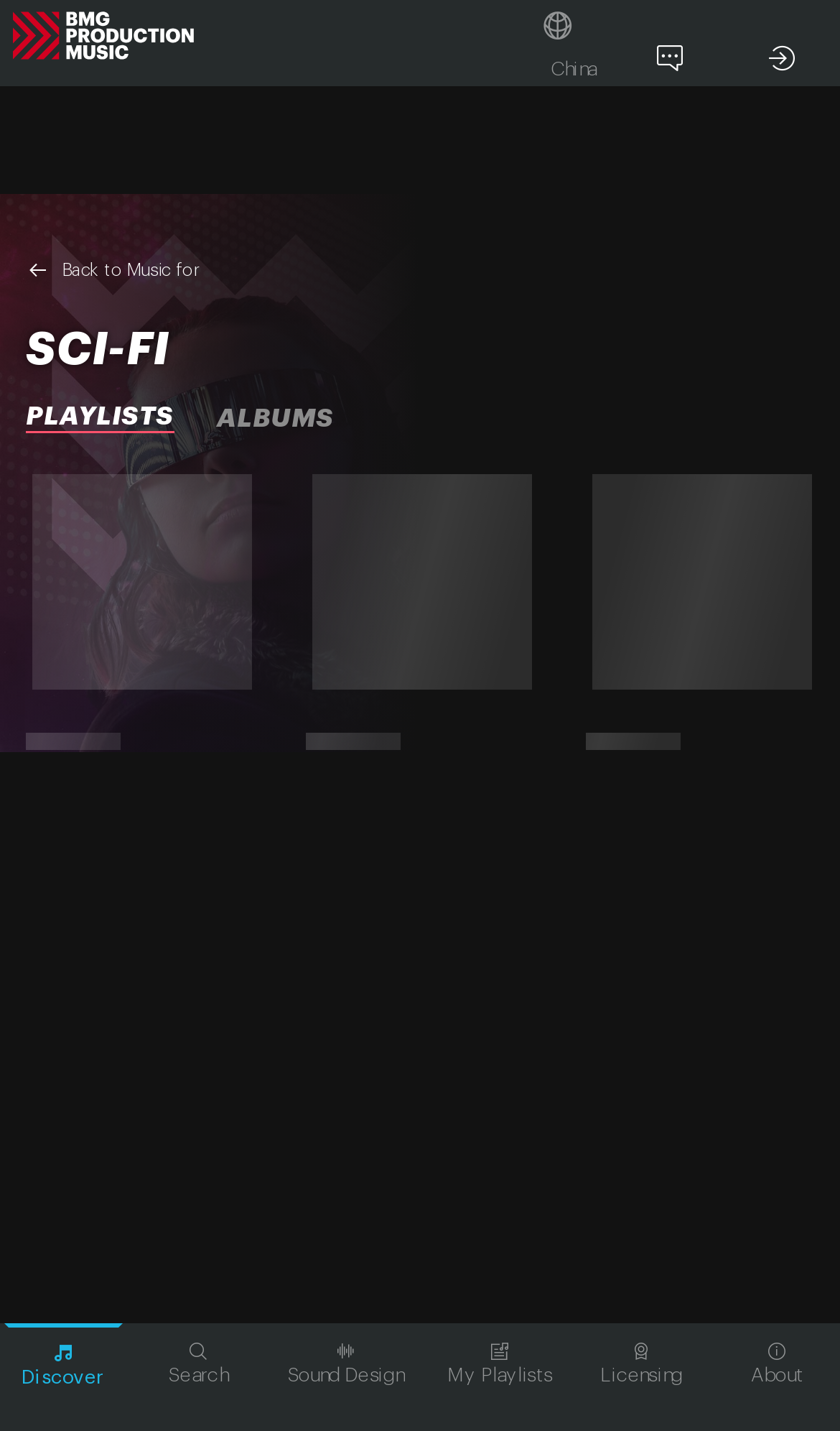Generate a comprehensive description of the webpage.

The webpage is a music partner platform, specifically focused on "Music for Sci-Fi". At the top left corner, there is a logo image. To the right of the logo, there is a static text "GENRES". 

Below the logo, there is a text "Back to Music for" positioned at the top left section of the page. 

Further down, there are two tabs, "PLAYLISTS" and "ALBUMS", with "PLAYLISTS" being the selected tab. The tabs are located at the top center of the page. 

On the right side of the page, near the bottom, there is a horizontal range slider with a value of 0, ranging from 0 to 201. 

Lastly, there is a large image taking up most of the bottom section of the page.